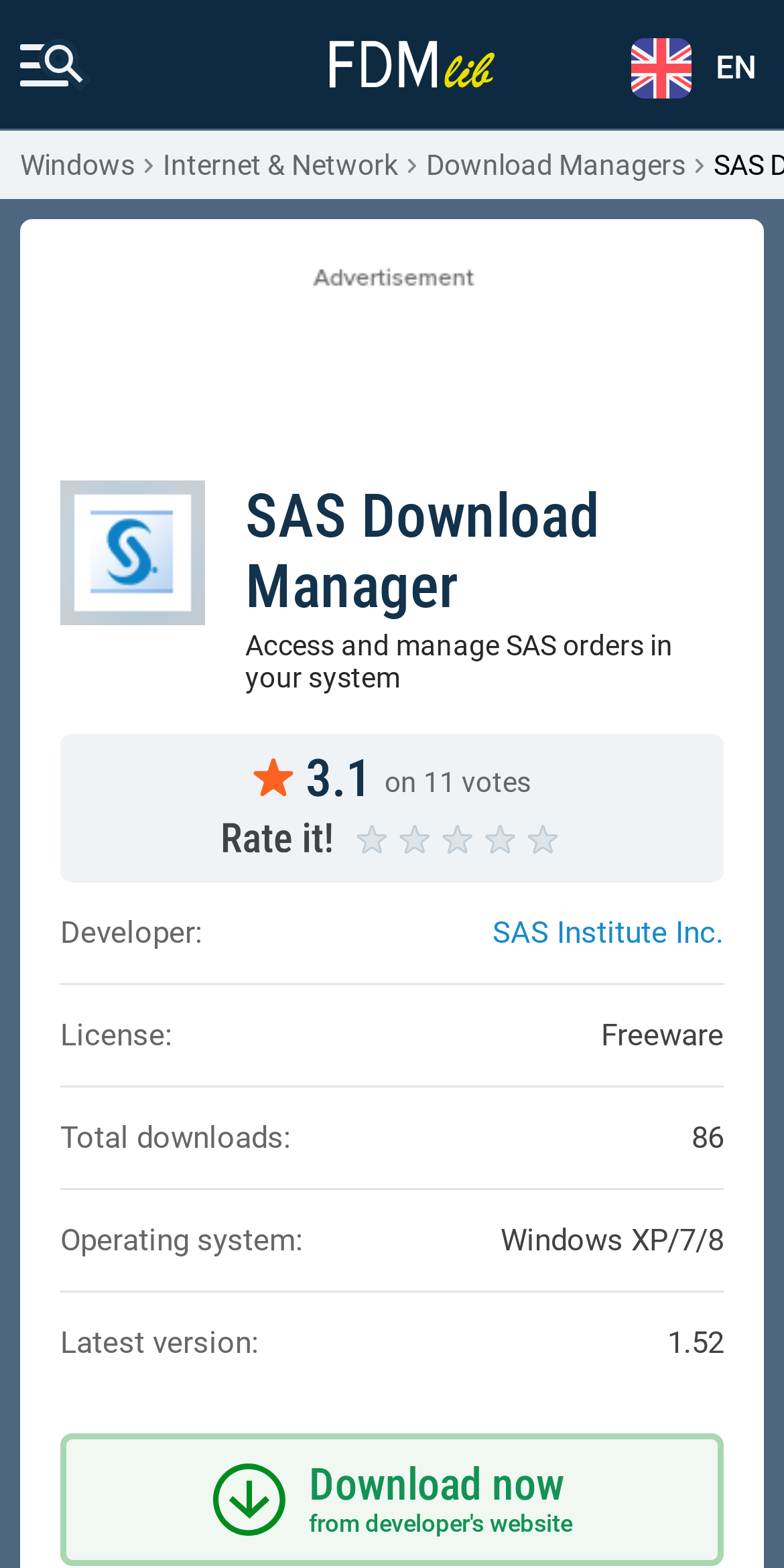Write an elaborate caption that captures the essence of the webpage.

The webpage is about downloading the SAS Download Manager, a Java-based client that accesses the SAS software repository for downloads. 

At the top, there is a link to "Free Download Manager Lib" accompanied by an image, positioned near the center of the page. To the right of this link, there is a static text "EN". 

Below these elements, there is an iframe for an advertisement that spans almost the entire width of the page. 

On the left side of the page, there are three links: "Windows", "Internet & Network", and "Download Managers", arranged vertically. 

To the right of these links, there is an image of the SAS Download Manager, followed by a heading with the same name. Below the heading, there is a static text describing the software's functionality, which is to access and manage SAS orders in the system. 

Further down, there are several static texts displaying information about the software, including its version number, rating, and number of votes. There are also generic elements displaying ratings from 1 to 5. 

On the lower left side of the page, there are several static texts and links providing information about the developer, license, total downloads, operating system, and latest version of the software. 

Finally, at the bottom of the page, there is a prominent link to "Download now" positioned near the center.